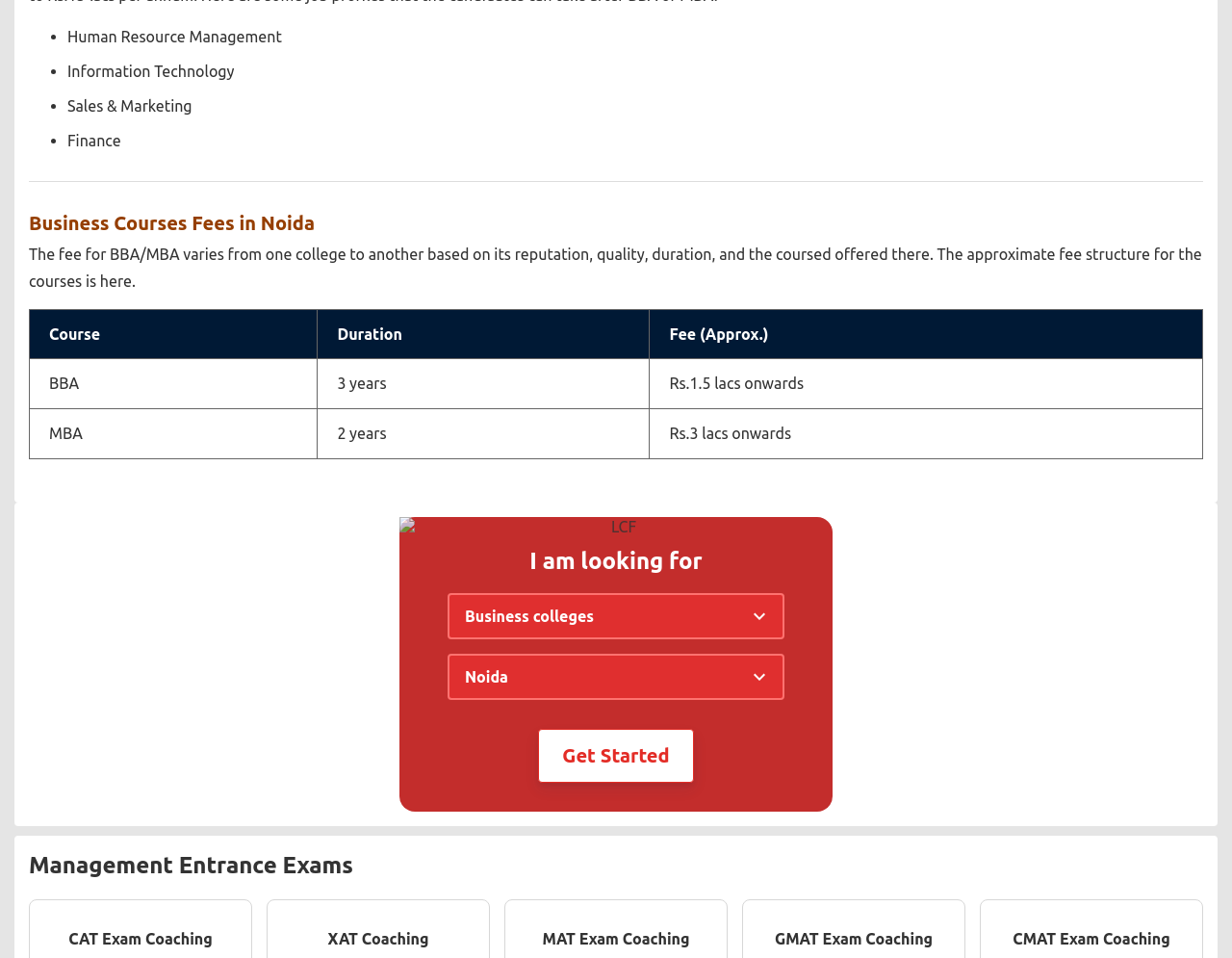Answer succinctly with a single word or phrase:
What is the name of the image located at the bottom left of the webpage?

LCF